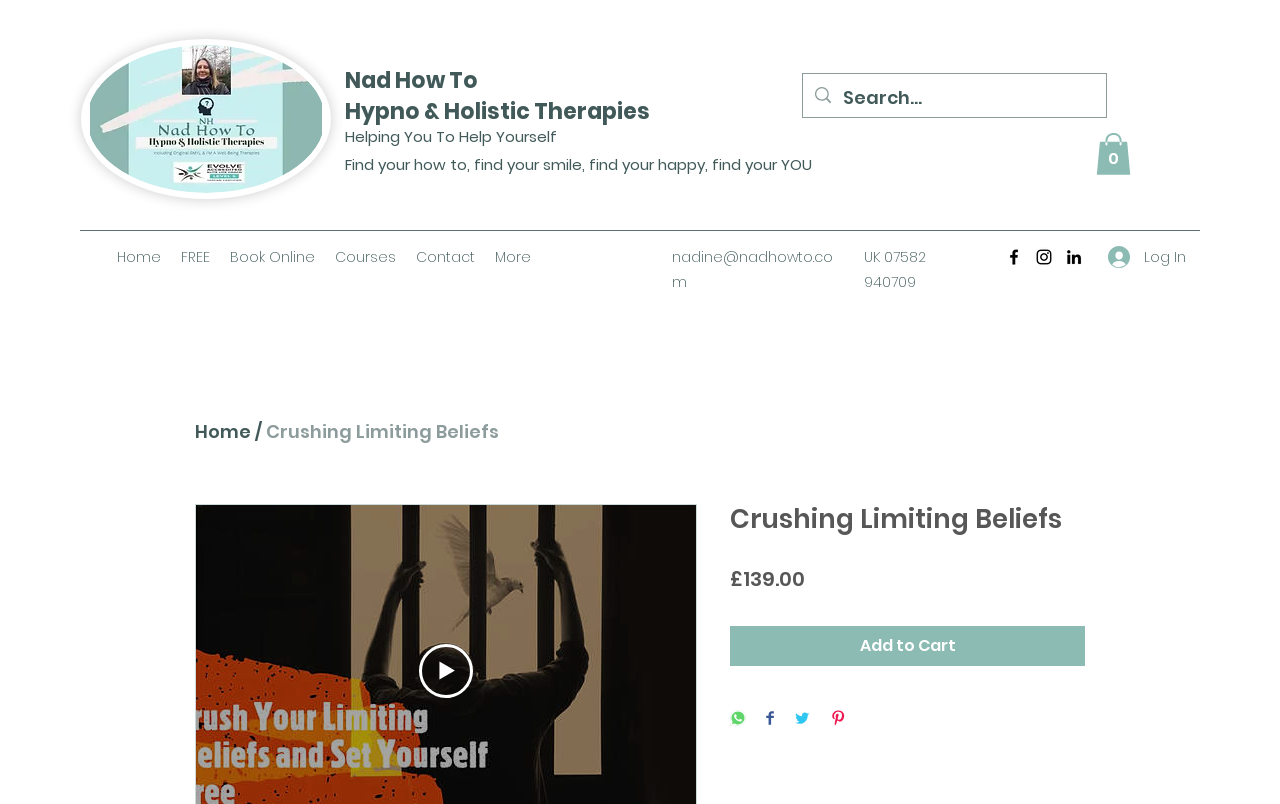Use a single word or phrase to answer the question:
What is the price of the 'Crushing Limiting Beliefs' course?

£139.00